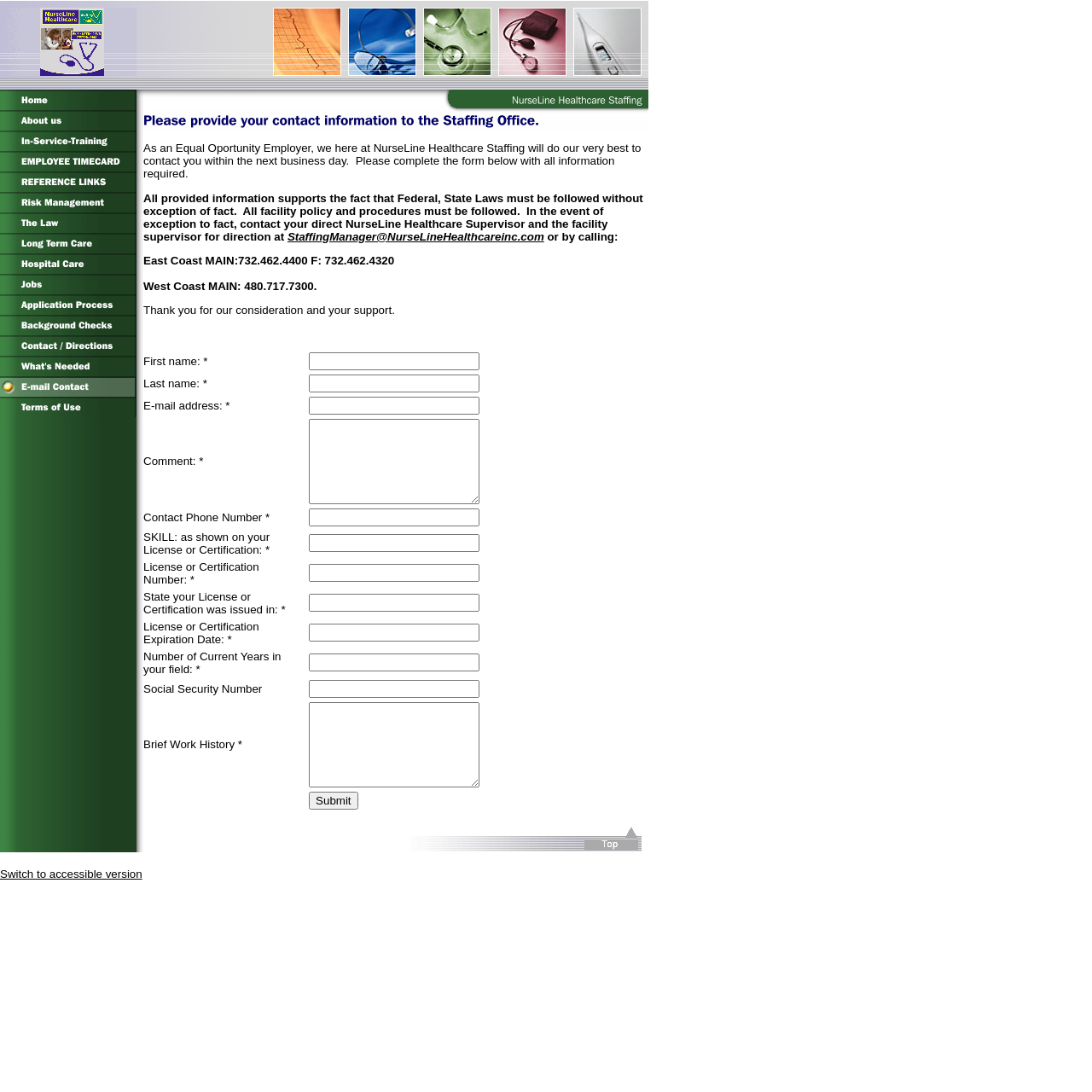Determine the bounding box for the UI element described here: "alt="E-mail Contact" name="CM4all_17001"".

[0.0, 0.354, 0.125, 0.366]